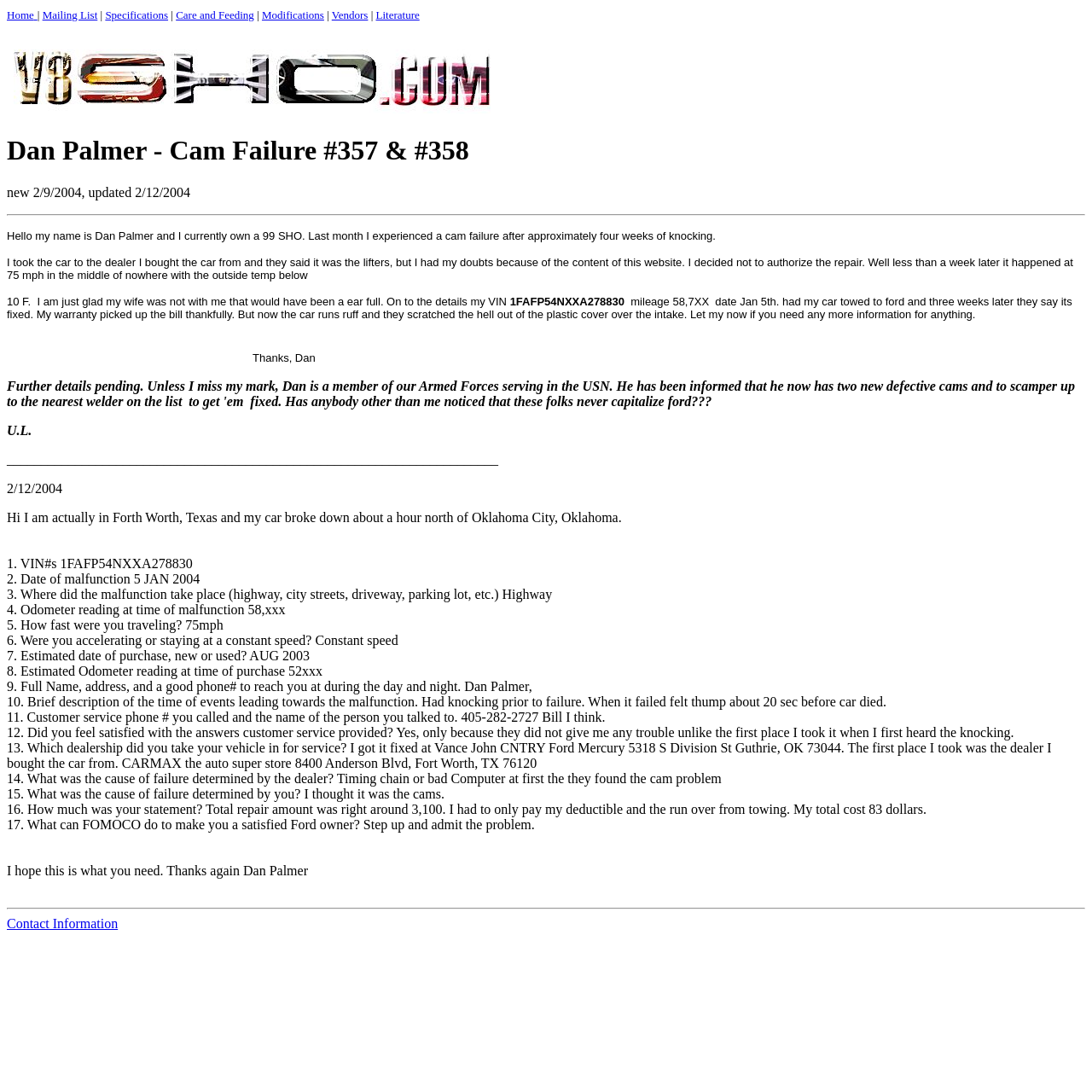Refer to the image and answer the question with as much detail as possible: What is the odometer reading at the time of malfunction?

The odometer reading is mentioned in the text as 'mileage 58,7XX date Jan 5th'.